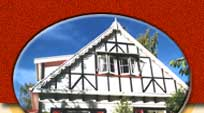What is the shape of the roof?
Answer the question with a detailed and thorough explanation.

The caption describes the house as having a 'gabled roof', which implies that the shape of the roof is gabled.